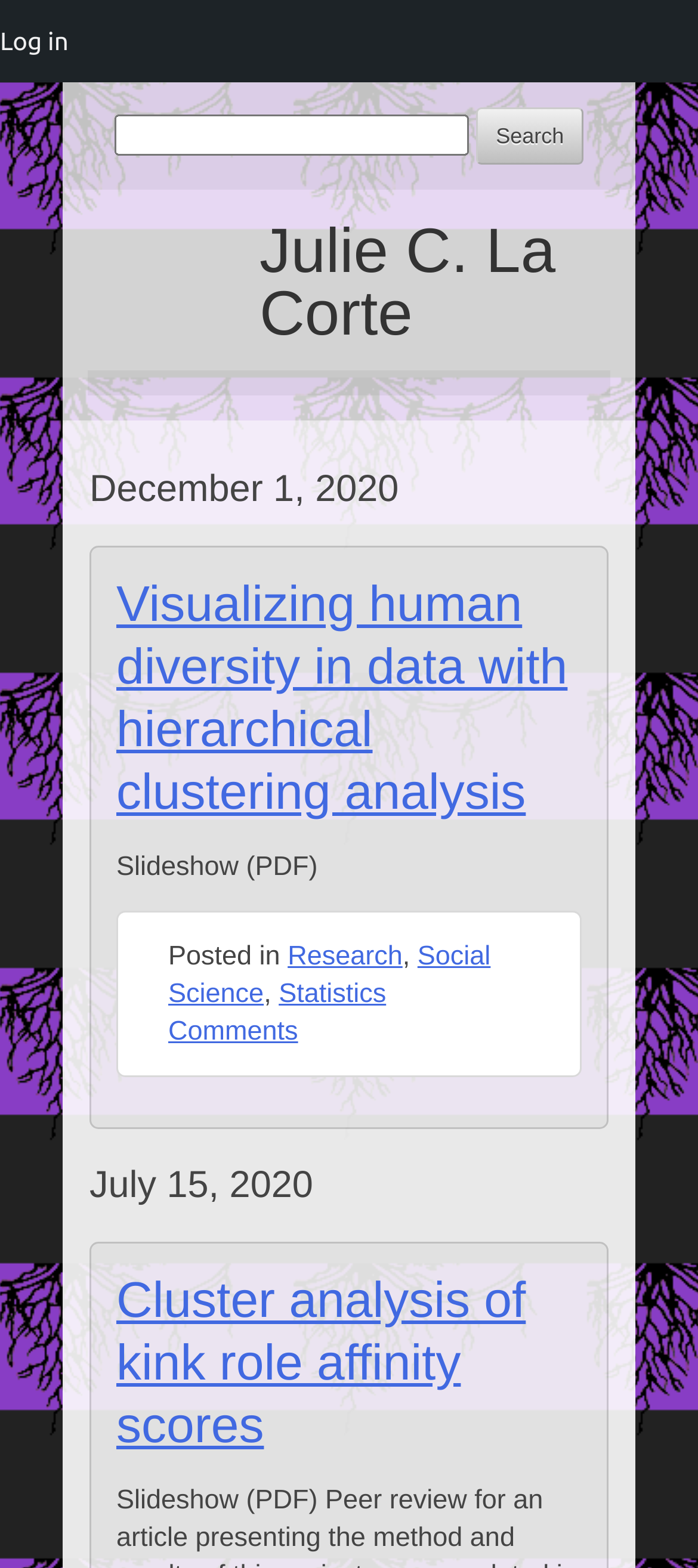Locate the bounding box coordinates of the region to be clicked to comply with the following instruction: "Search Open-Xchange". The coordinates must be four float numbers between 0 and 1, in the form [left, top, right, bottom].

None